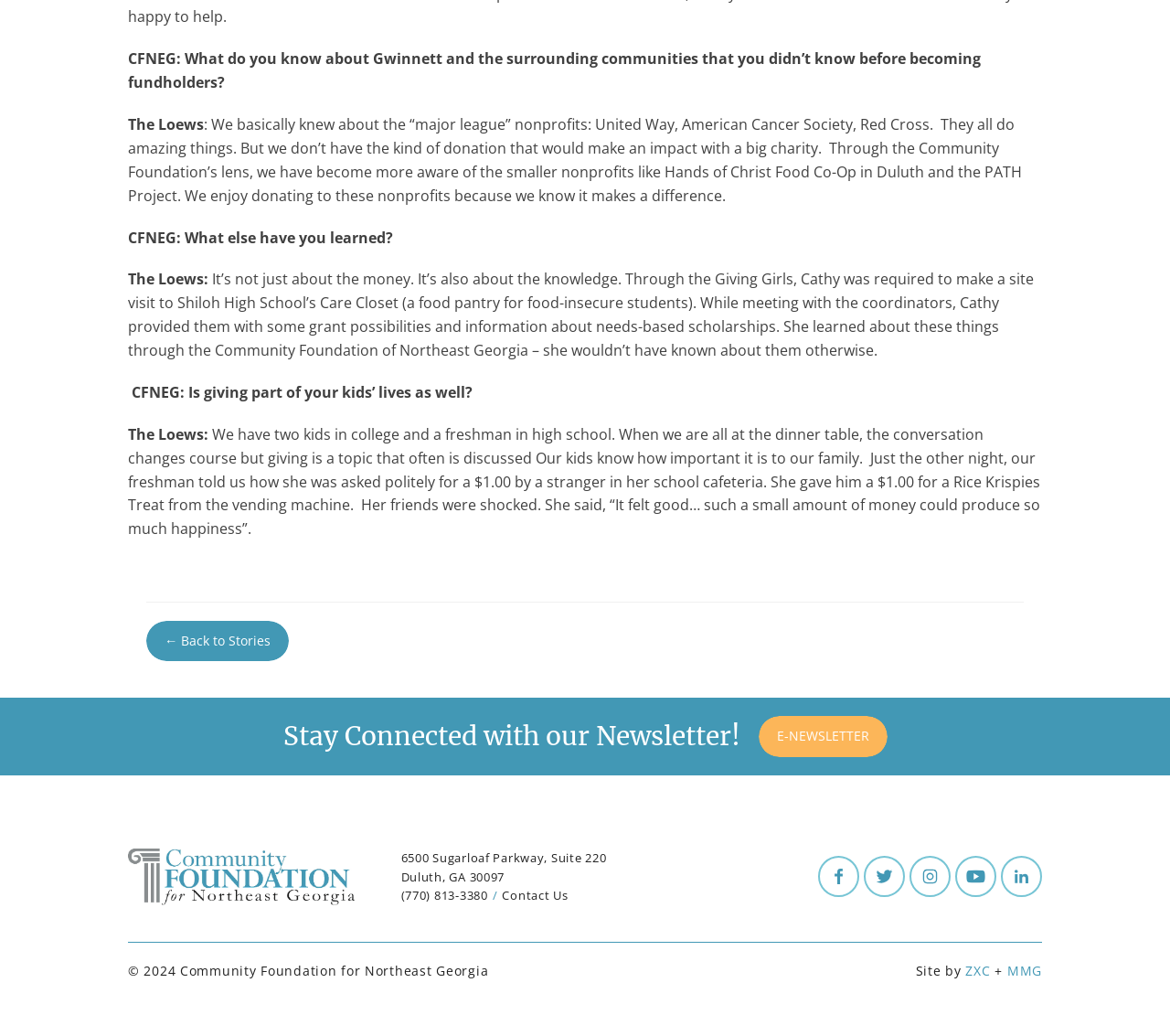Find the bounding box coordinates of the clickable region needed to perform the following instruction: "Click the 'Back to Stories' link". The coordinates should be provided as four float numbers between 0 and 1, i.e., [left, top, right, bottom].

[0.125, 0.599, 0.247, 0.639]